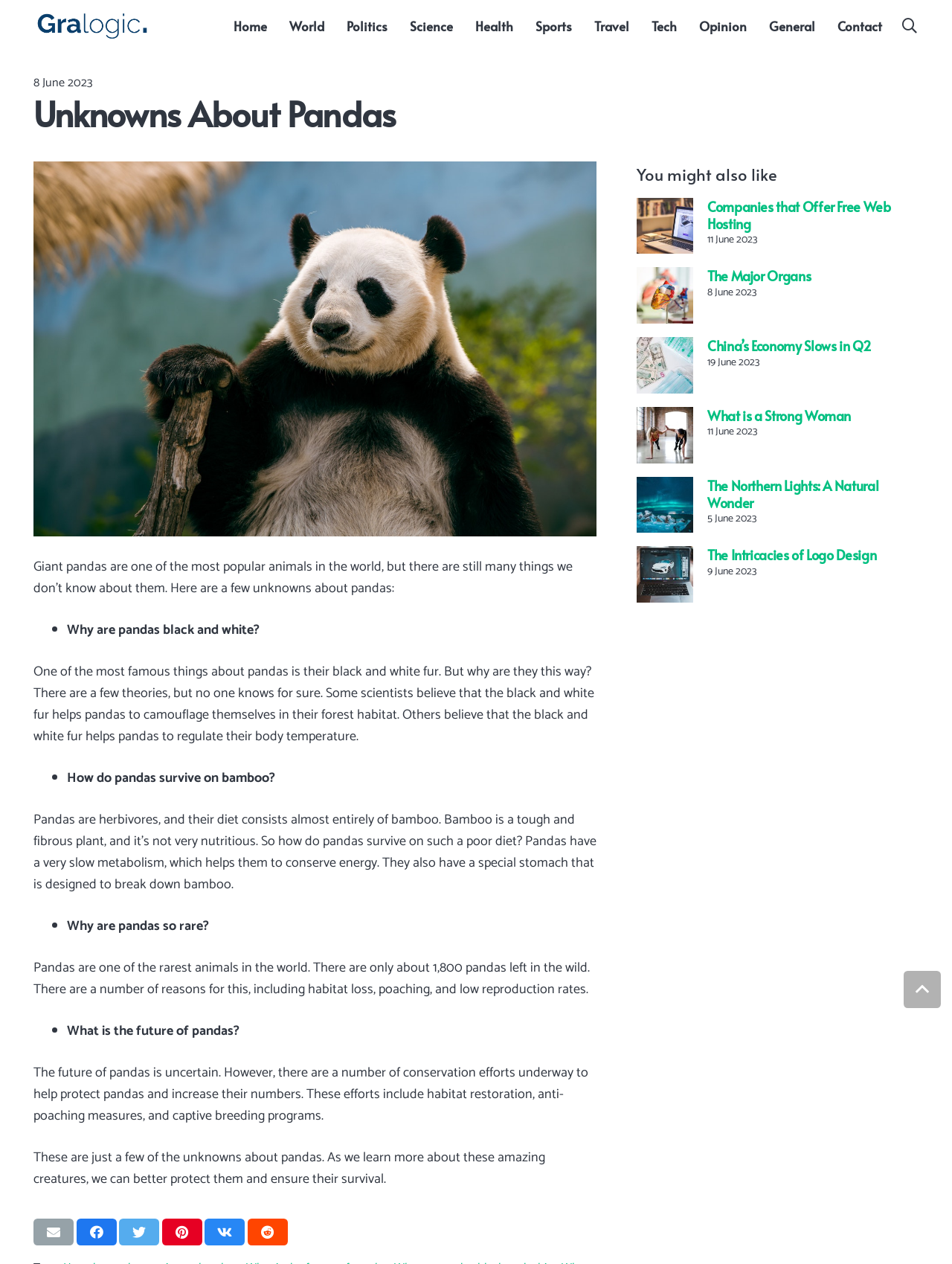Please give a one-word or short phrase response to the following question: 
What is the purpose of a panda's black and white fur?

Camouflage and temperature regulation